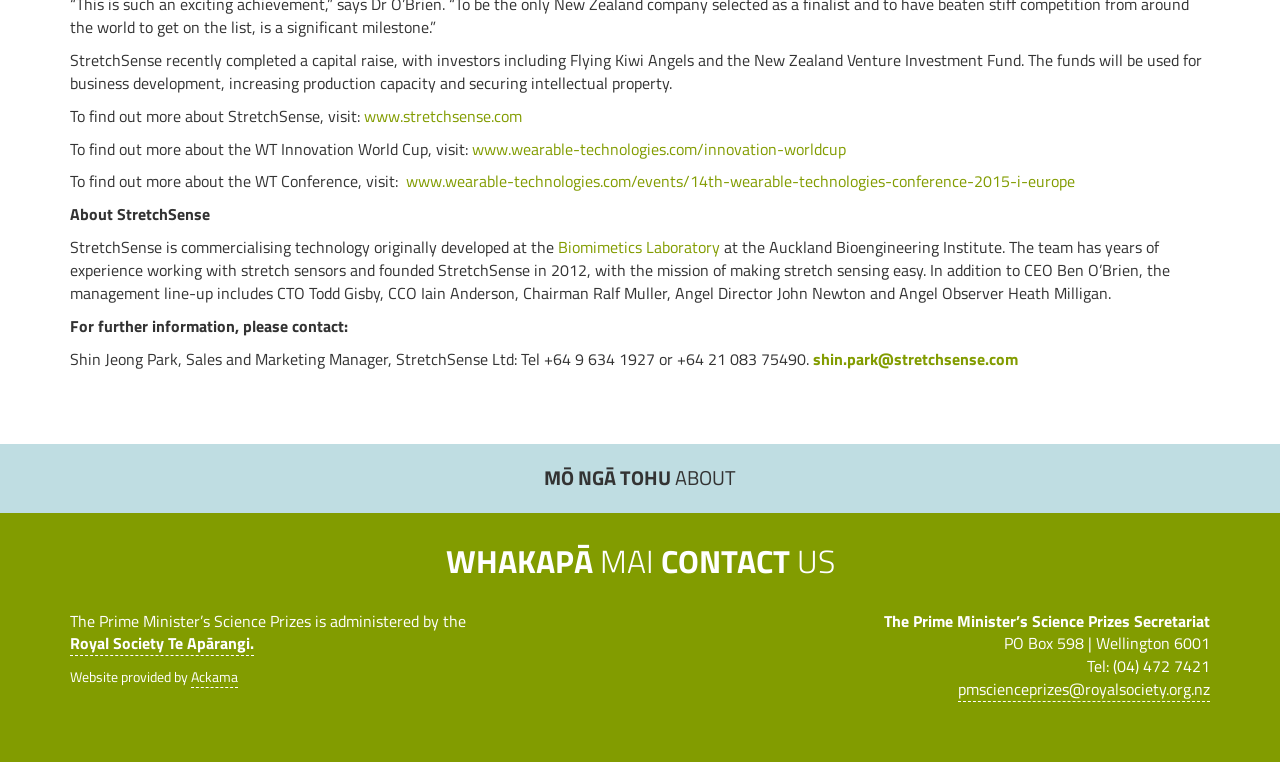Please specify the bounding box coordinates of the region to click in order to perform the following instruction: "Click the 'Use necessary cookies only' button".

None